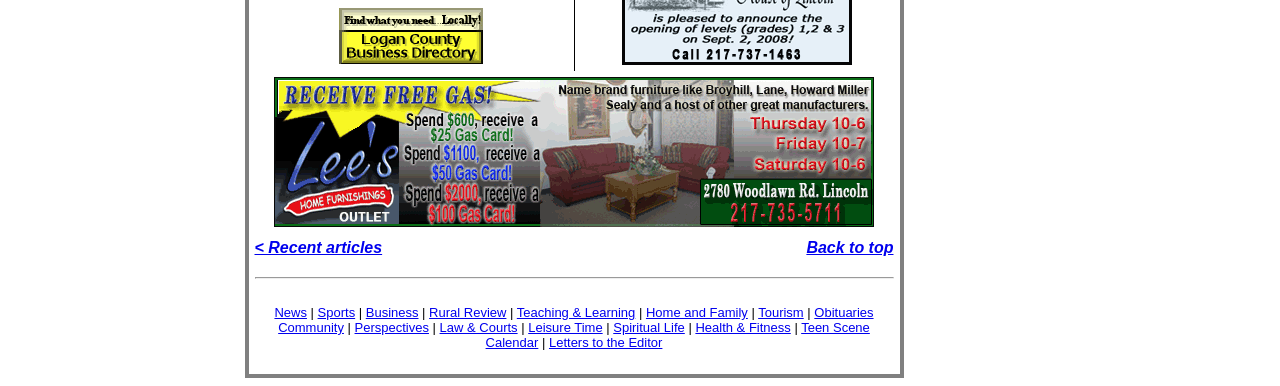Provide the bounding box coordinates, formatted as (top-left x, top-left y, bottom-right x, bottom-right y), with all values being floating point numbers between 0 and 1. Identify the bounding box of the UI element that matches the description: Leisure Time

[0.413, 0.829, 0.471, 0.868]